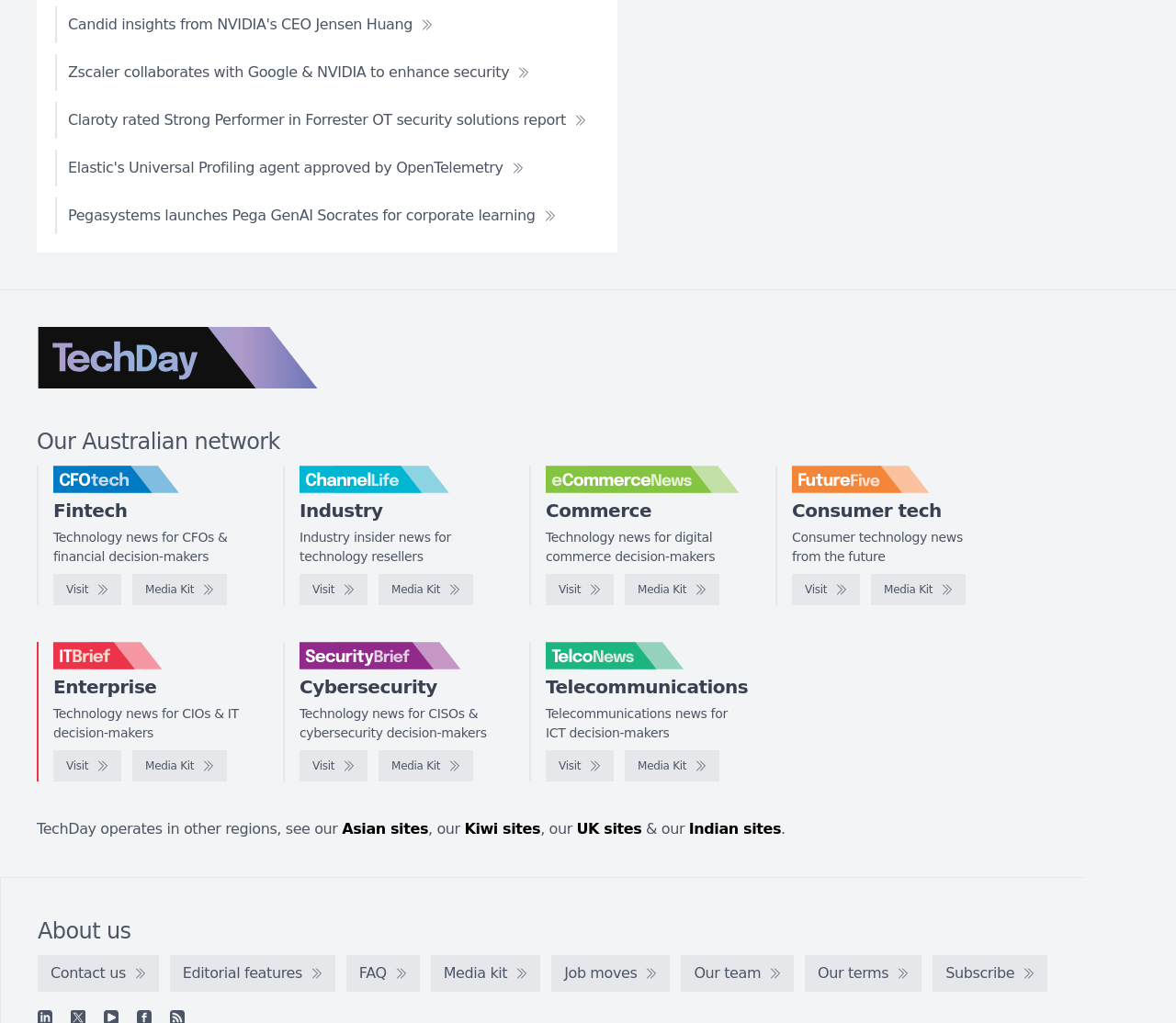Please determine the bounding box coordinates of the clickable area required to carry out the following instruction: "Learn about IT Brief". The coordinates must be four float numbers between 0 and 1, represented as [left, top, right, bottom].

[0.045, 0.627, 0.209, 0.654]